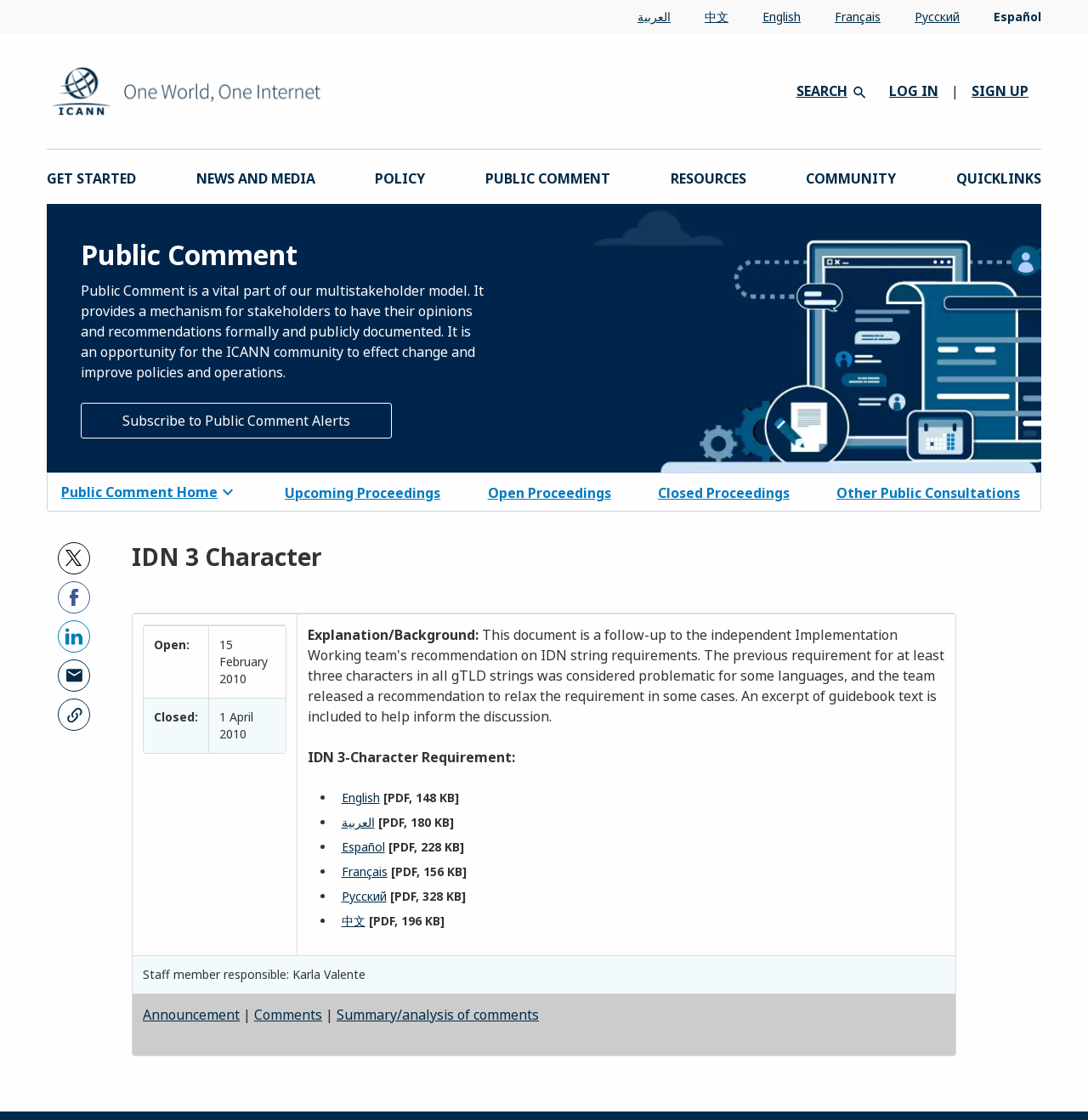Bounding box coordinates are specified in the format (top-left x, top-left y, bottom-right x, bottom-right y). All values are floating point numbers bounded between 0 and 1. Please provide the bounding box coordinate of the region this sentence describes: CEO Corner

[0.043, 0.819, 0.102, 0.834]